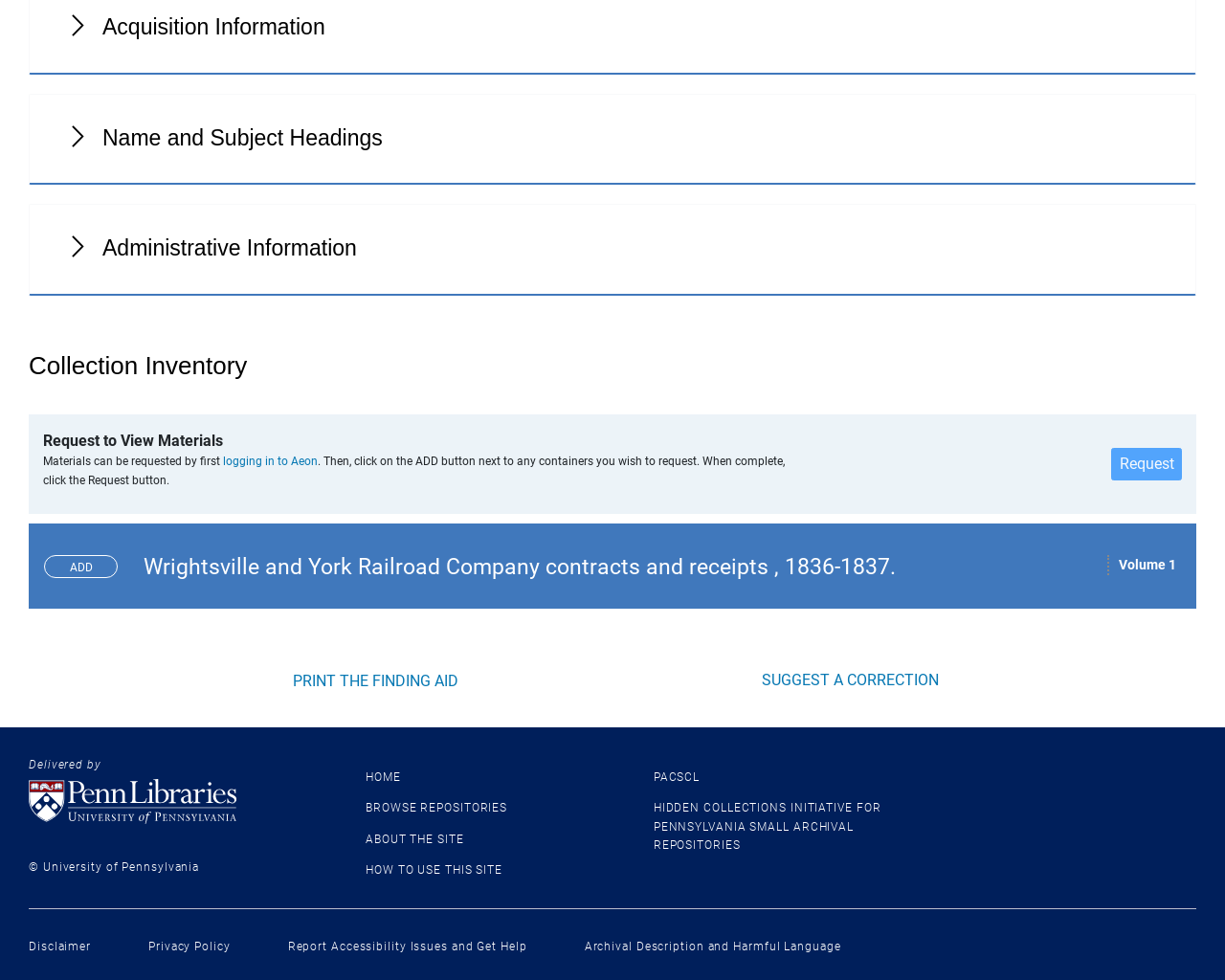How can materials be requested?
Refer to the image and provide a detailed answer to the question.

I found the answer by reading the instructions in the 'Collection Inventory' section, which says 'Materials can be requested by first logging in to Aeon. Then, click on the ADD button next to any containers you wish to request. When complete, click the Request button.' This indicates that logging in to Aeon is the first step to request materials.